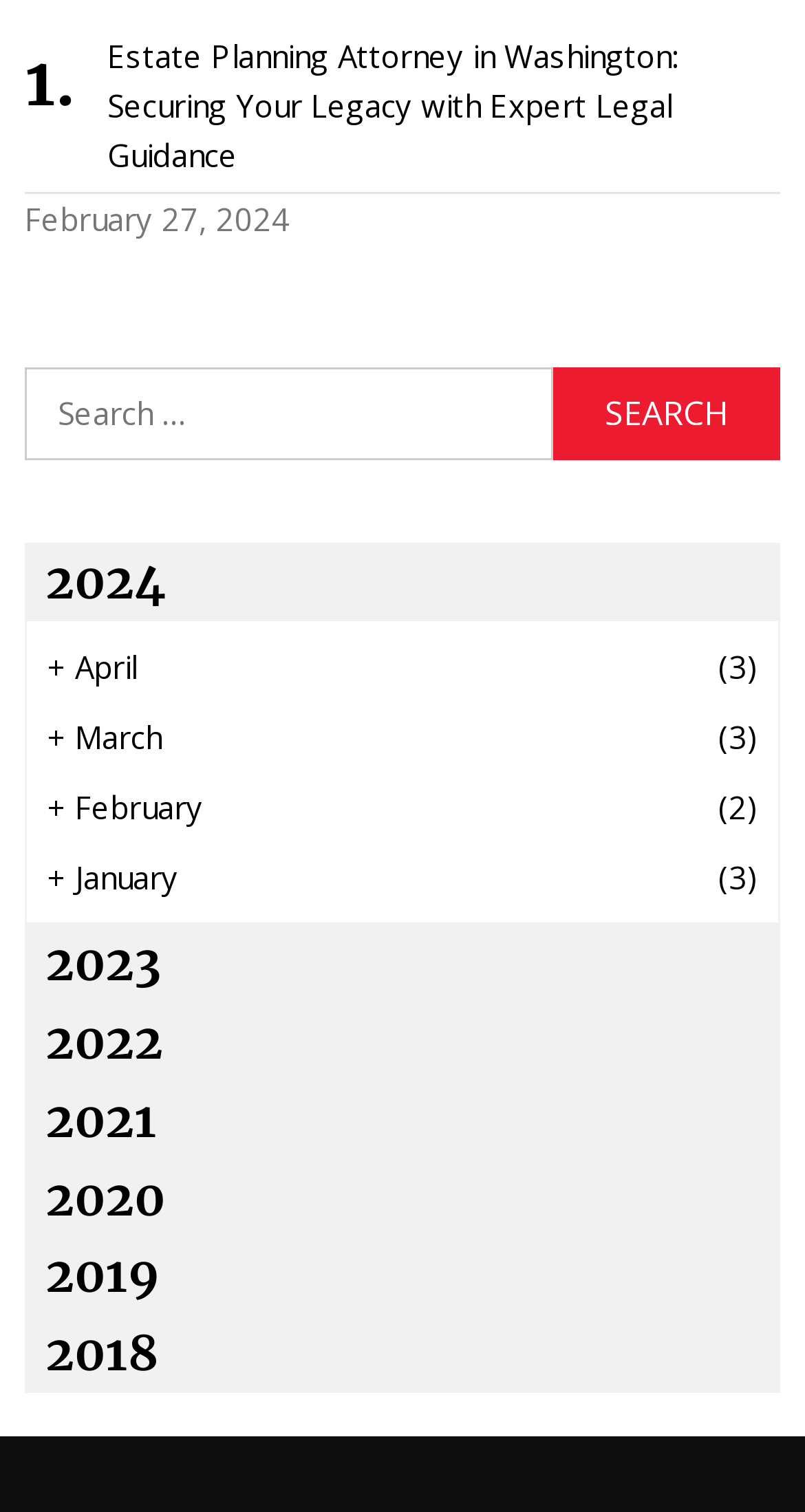What is the purpose of the search box?
Answer briefly with a single word or phrase based on the image.

To search for articles